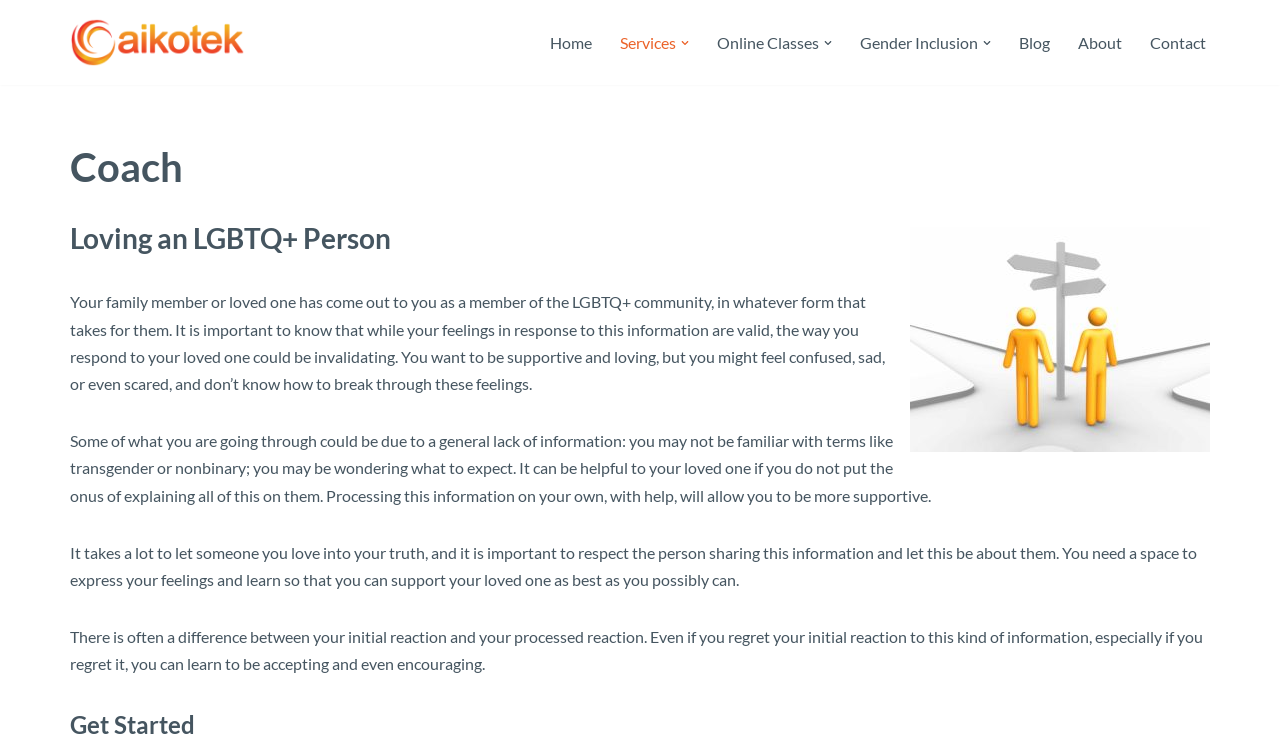Please identify the coordinates of the bounding box for the clickable region that will accomplish this instruction: "Go to the 'Blog' page".

[0.796, 0.04, 0.82, 0.075]